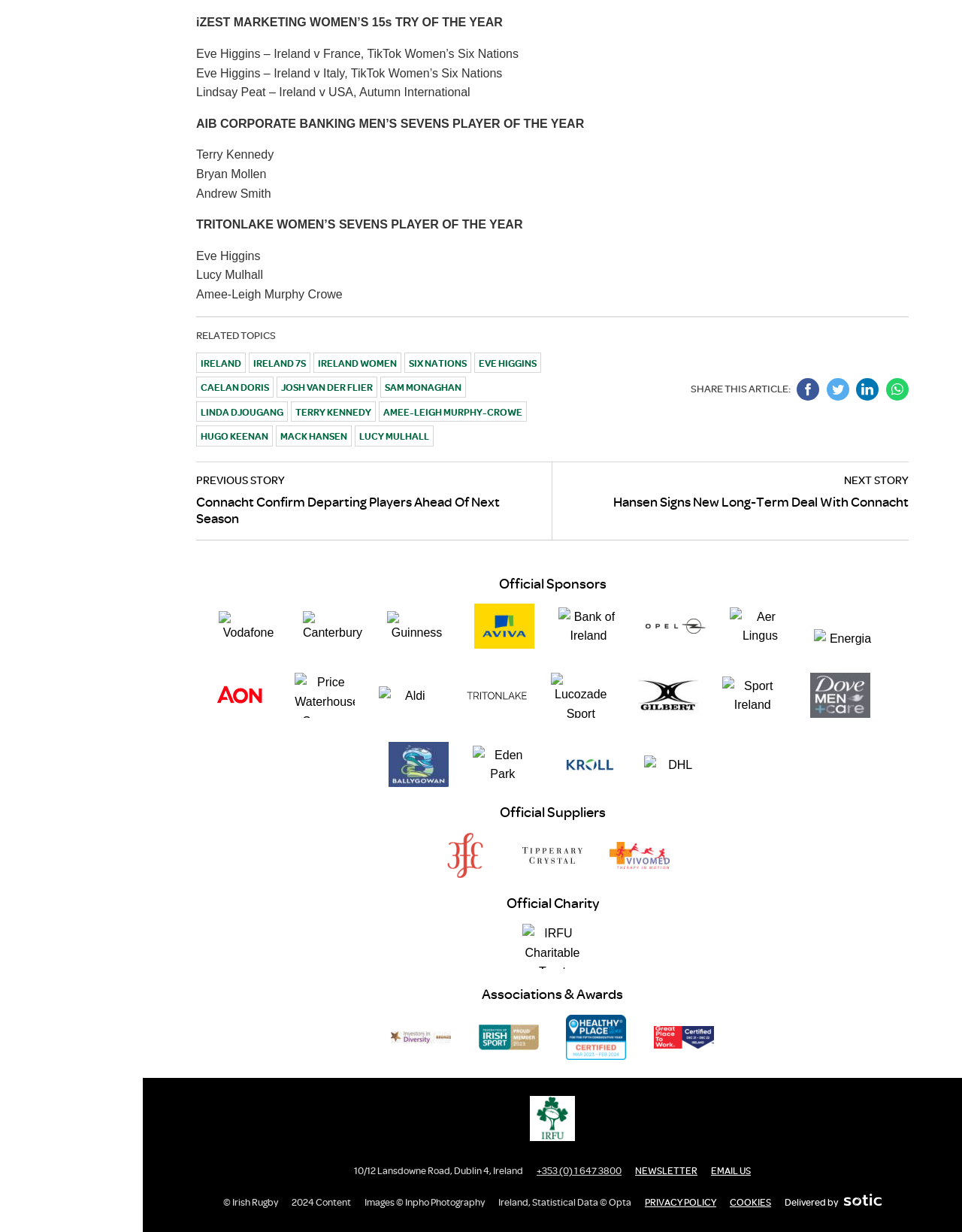Specify the bounding box coordinates of the area to click in order to follow the given instruction: "Click on the link 'Vodafone'."

[0.227, 0.503, 0.289, 0.513]